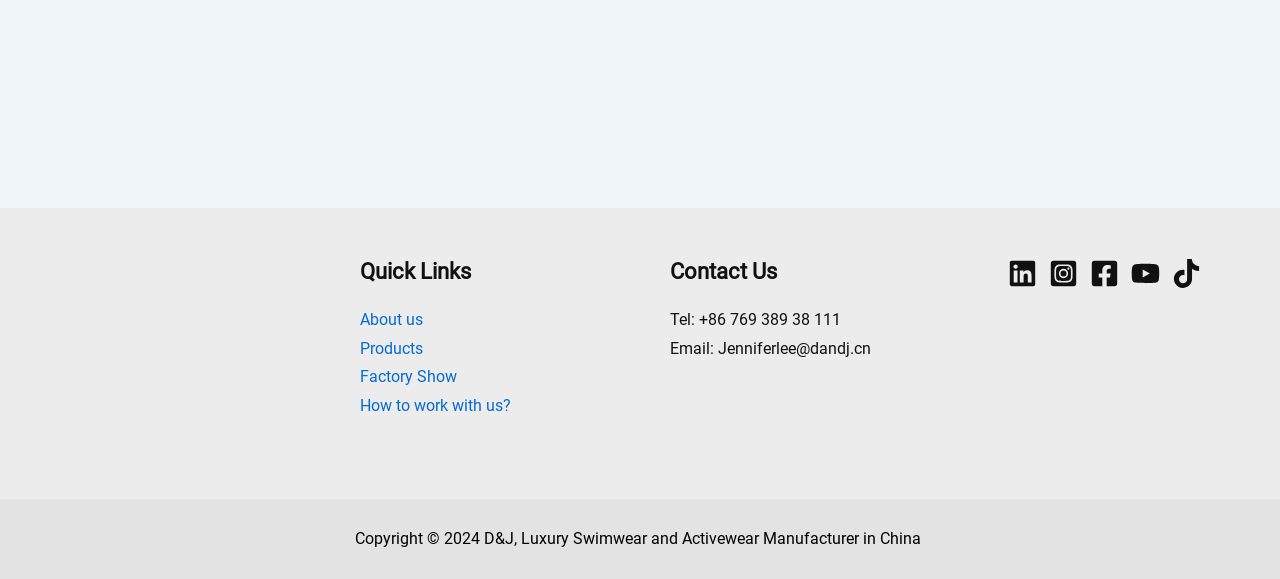Please answer the following question using a single word or phrase: 
What is the contact phone number?

+86 769 389 38 111